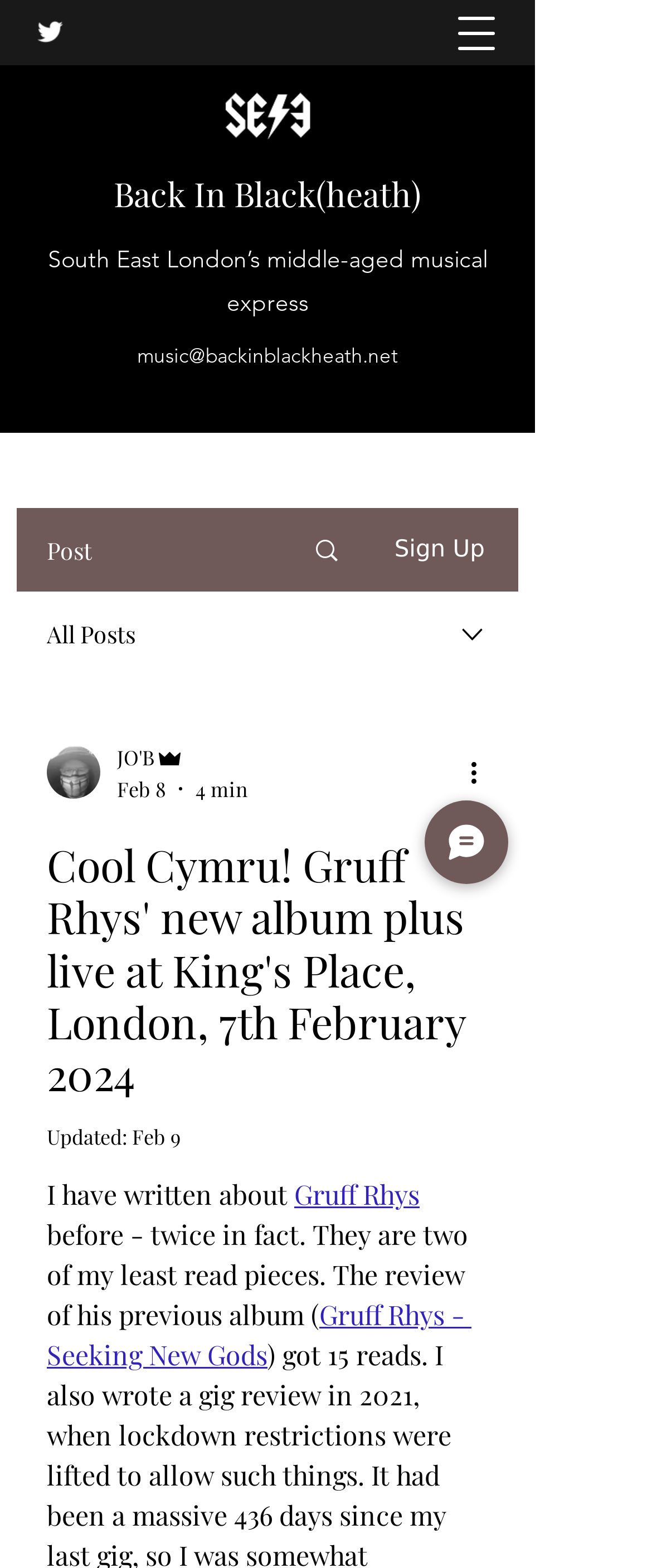Provide a brief response to the question using a single word or phrase: 
What is the name of the album being reviewed?

Gruff Rhys - Seeking New Gods